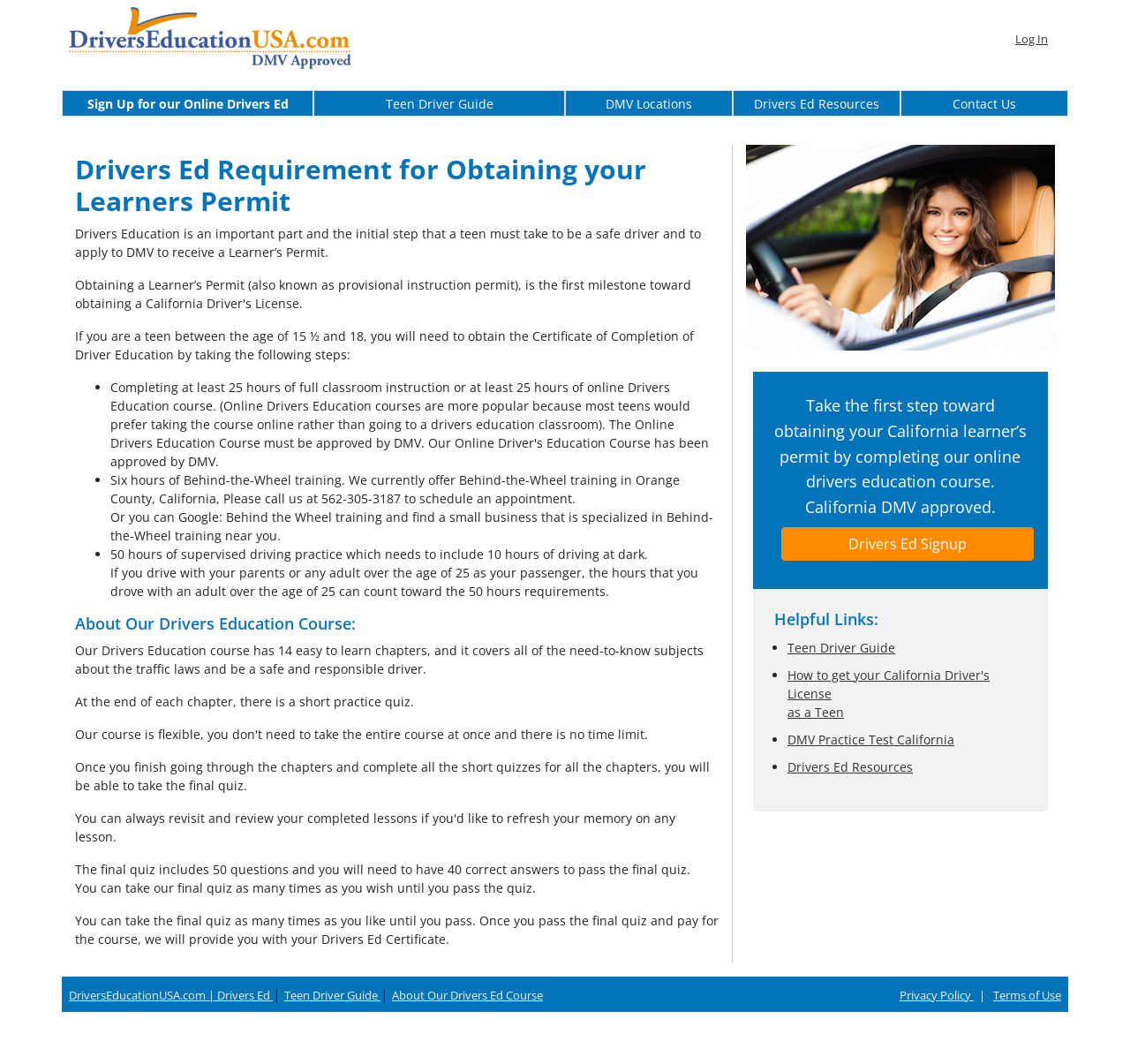Locate the coordinates of the bounding box for the clickable region that fulfills this instruction: "Sign up for the online drivers ed course".

[0.077, 0.09, 0.255, 0.105]